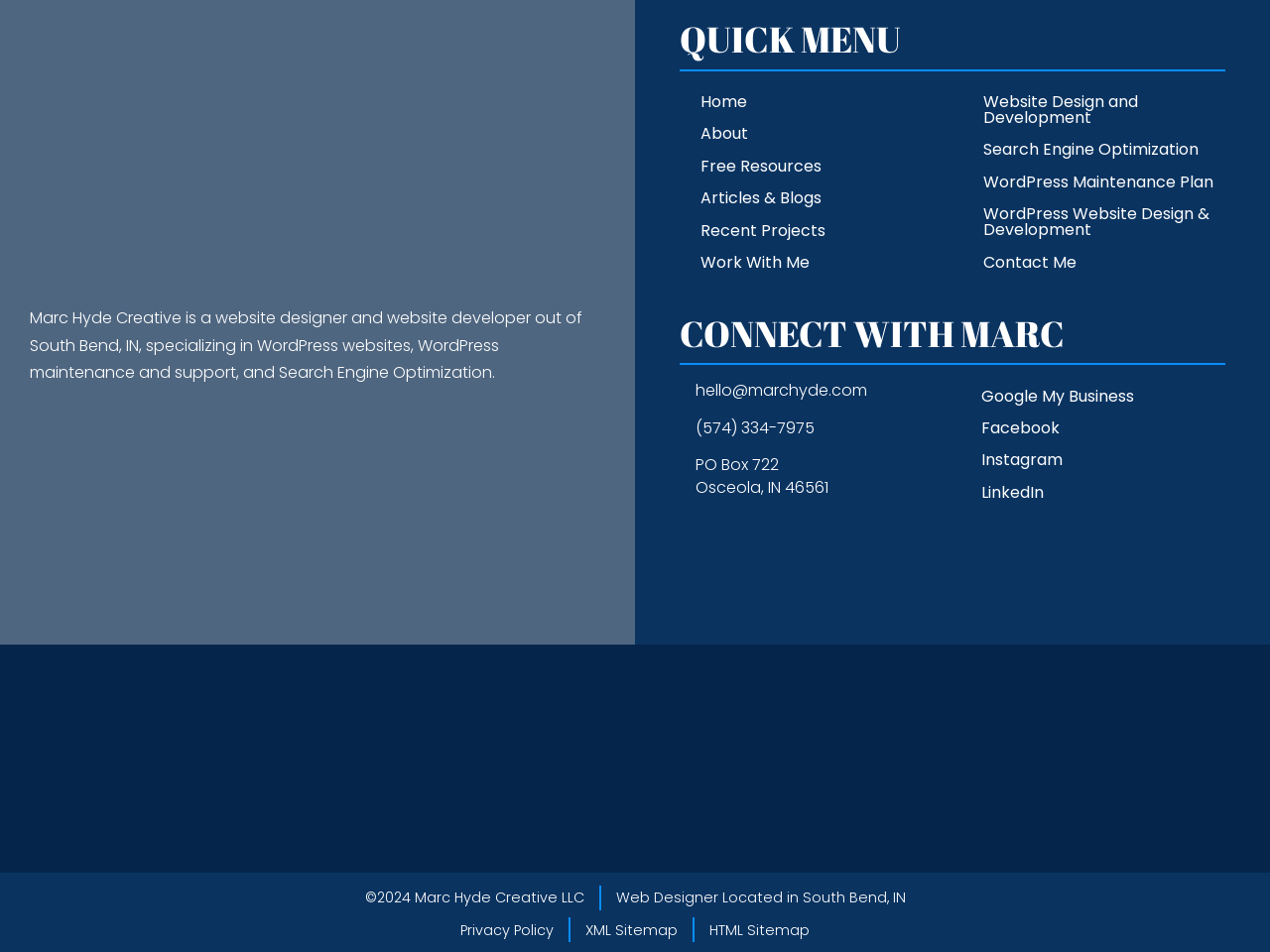Locate the bounding box coordinates of the area you need to click to fulfill this instruction: 'Contact Marc via email'. The coordinates must be in the form of four float numbers ranging from 0 to 1: [left, top, right, bottom].

[0.548, 0.399, 0.744, 0.423]